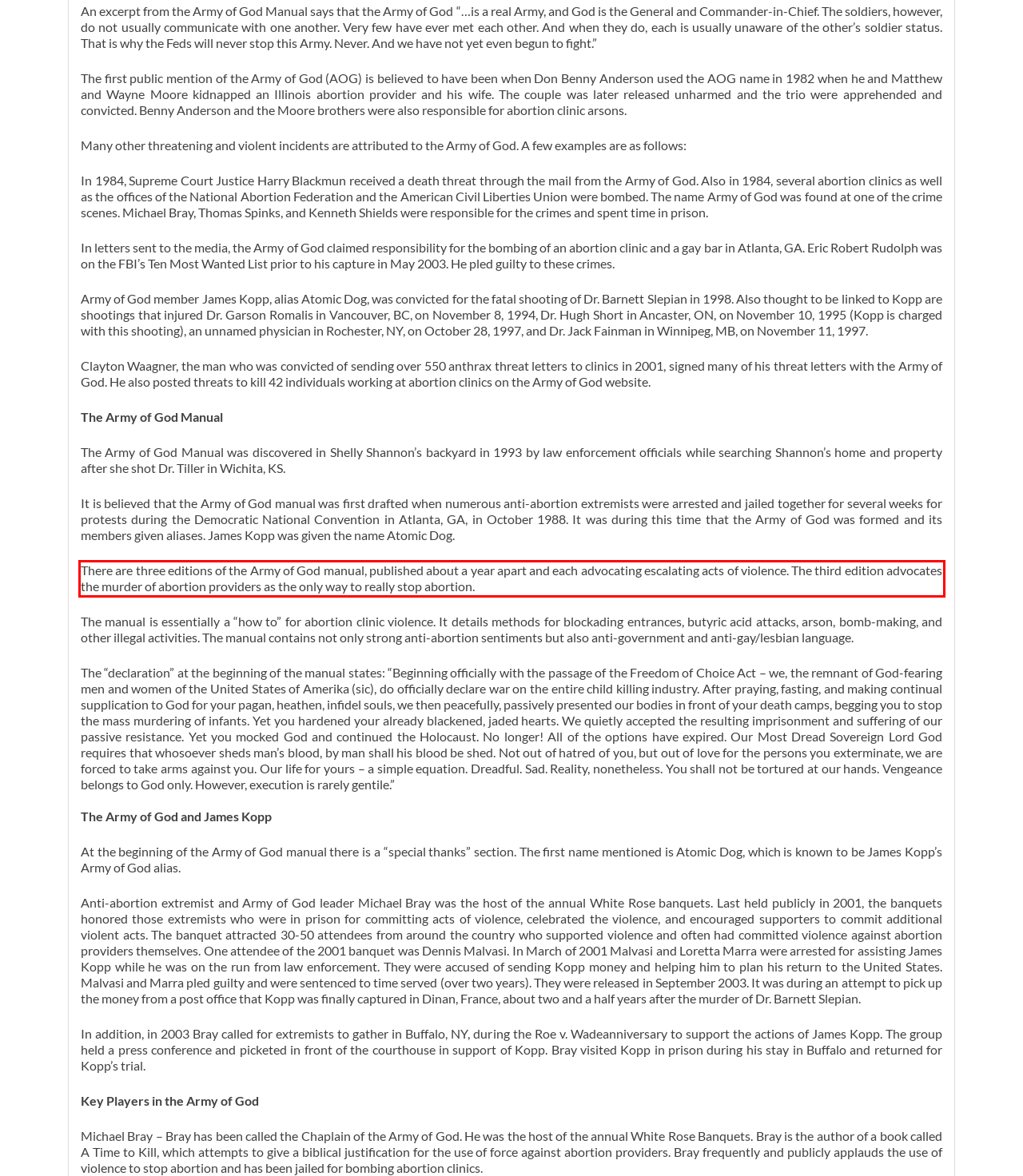Examine the webpage screenshot and use OCR to obtain the text inside the red bounding box.

There are three editions of the Army of God manual, published about a year apart and each advocating escalating acts of violence. The third edition advocates the murder of abortion providers as the only way to really stop abortion.